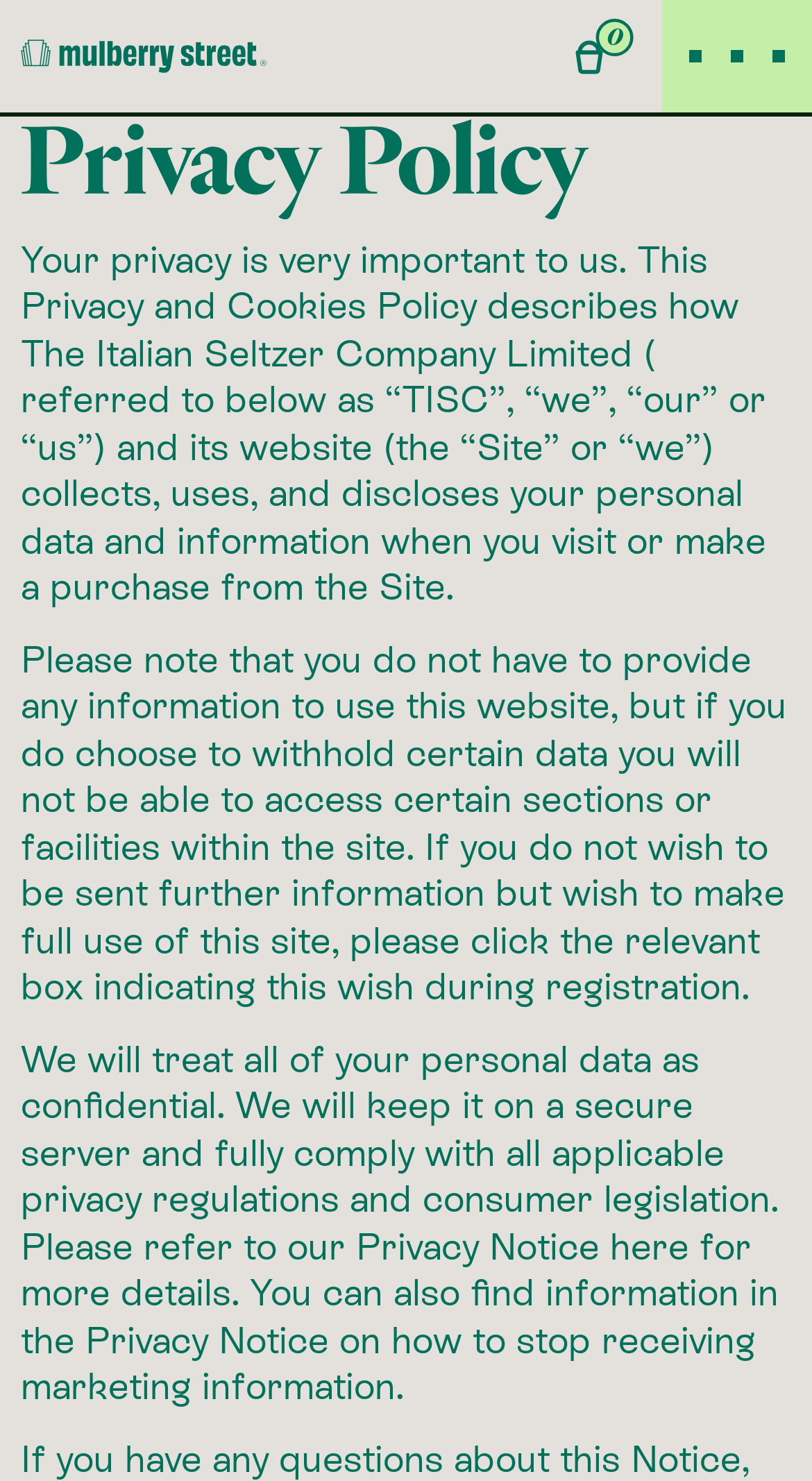Offer a thorough description of the webpage.

The webpage is about the Privacy and Cookies Policy of The Italian Seltzer Company Limited. At the top left, there is a logo of "Mulberry Street Seltzer" with a link to the homepage. Below the logo, there are four links: "shop", "cocktails", "about us", and "0", which are aligned horizontally. 

To the right of these links, there is a button to toggle the menu, accompanied by three small icons. 

The main content of the page starts with a heading "Privacy Policy" followed by three paragraphs of text. The first paragraph explains the importance of privacy and the purpose of the policy. The second paragraph informs users that they do not have to provide personal information to use the website, but withholding certain data may limit access to certain sections or facilities. The third paragraph assures users that their personal data will be treated as confidential and kept on a secure server, with a link to the Privacy Notice for more details.

There are no images on the page except for the logo and the small icons accompanying the toggle menu button.